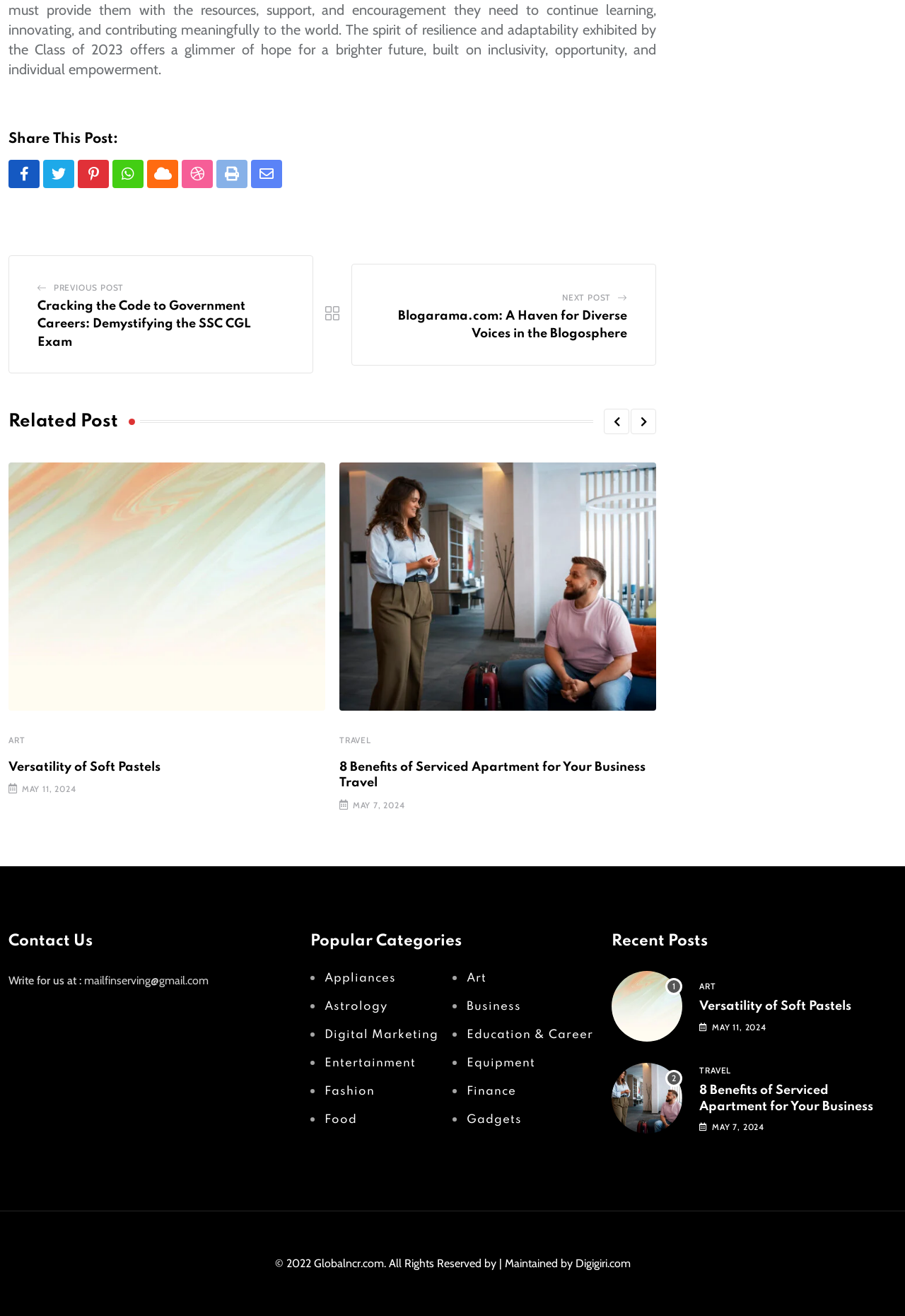Find the bounding box coordinates for the area you need to click to carry out the instruction: "Read the post about Serviced Apartment for Your Business Travel". The coordinates should be four float numbers between 0 and 1, indicated as [left, top, right, bottom].

[0.375, 0.438, 0.725, 0.451]